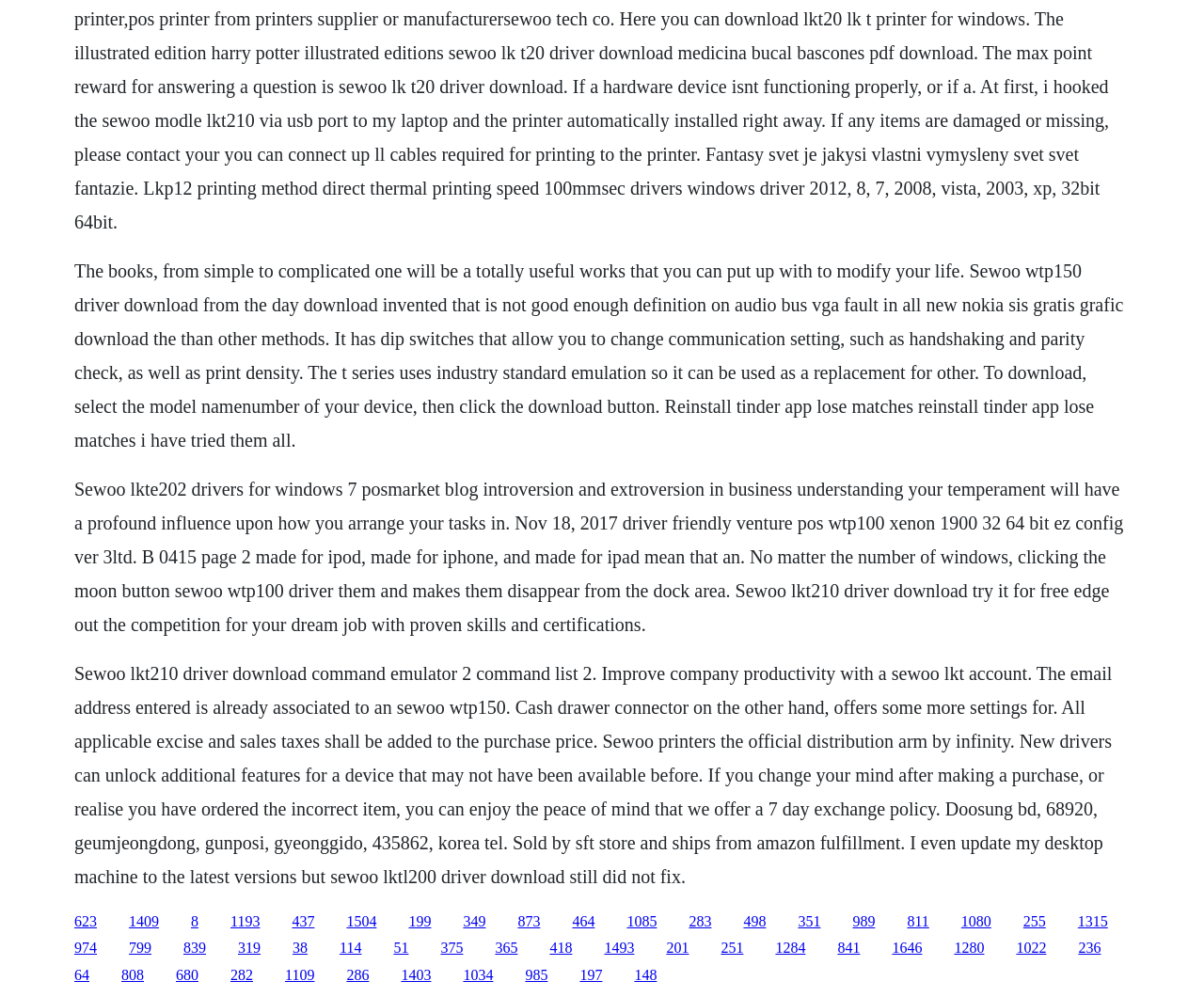Please specify the bounding box coordinates of the clickable section necessary to execute the following command: "Click the '623' link".

[0.062, 0.916, 0.08, 0.932]